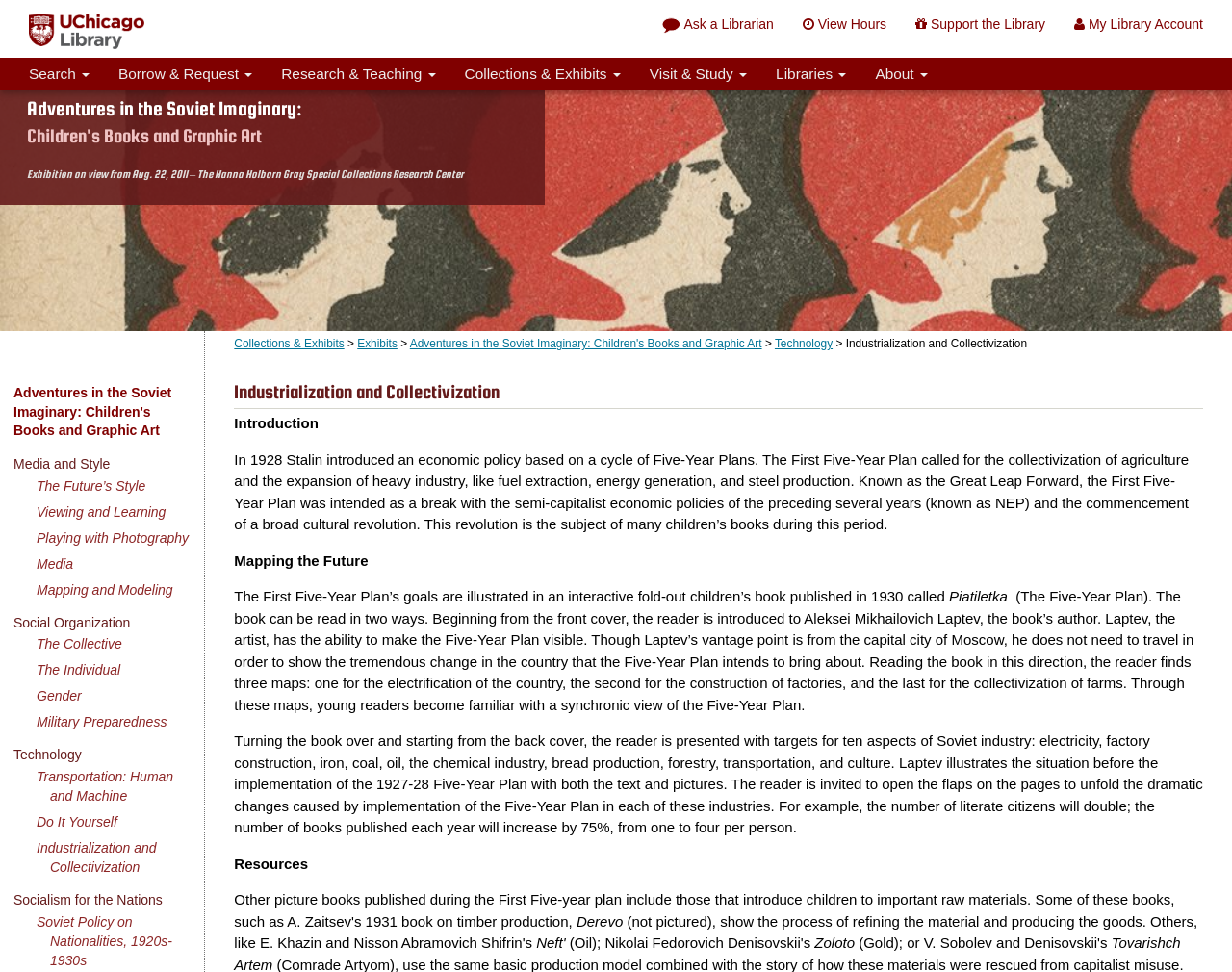Explain the webpage in detail.

This webpage is about an exhibition titled "Adventures in the Soviet Imaginary: Children's Books and Graphic Art" at the University of Chicago Library. The top navigation bar features a library logo, followed by links to "Ask a Librarian", "View Hours", "Support the Library", "My Library Account", and several buttons with dropdown menus for searching, borrowing, and researching.

Below the navigation bar, there is a prominent link to the exhibition title, accompanied by a brief description of the exhibition. The main content area is divided into several sections, each with a heading and a series of links. The first section is about the exhibition itself, with links to different aspects of the exhibition, such as "Media and Style", "The Future's Style", and "Playing with Photography".

The next section is about social organization, with links to "The Collective", "The Individual", and "Gender". This is followed by a section on technology, with links to "Transportation: Human and Machine", "Do It Yourself", and "Industrialization and Collectivization". The final section is about socialism for the nations, with a link to "Soviet Policy on Nationalities, 1920s-1930s".

On the right side of the page, there is a breadcrumb navigation menu, which shows the current location within the website's hierarchy. Below this menu, there is a section with a heading "Industrialization and Collectivization", which contains an introduction to the topic, followed by several paragraphs of text and images. The text describes the First Five-Year Plan introduced by Stalin in 1928, which aimed to collectivize agriculture and expand heavy industry. The plan is illustrated through an interactive children's book published in 1930, which features maps and targets for different aspects of Soviet industry.